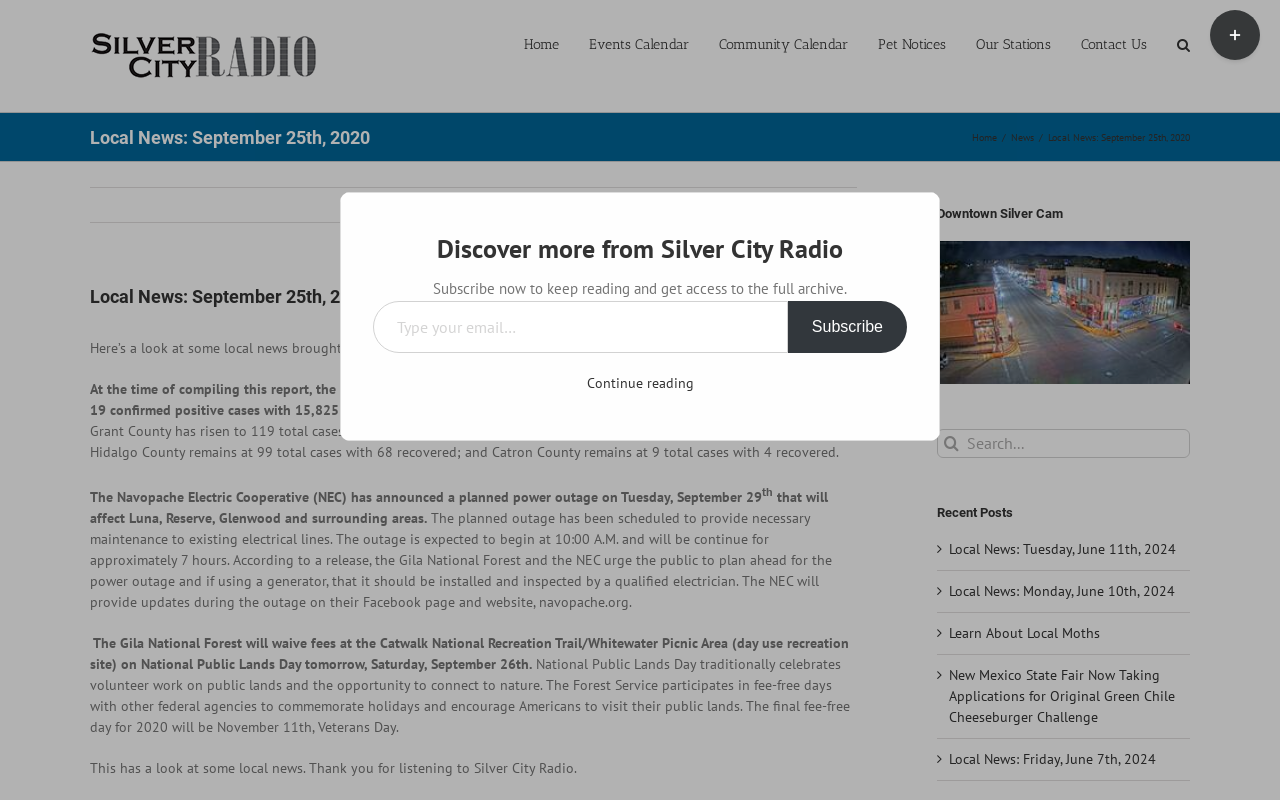Respond with a single word or phrase for the following question: 
What is the name of the national recreation trail where fees will be waived on National Public Lands Day?

Catwalk National Recreation Trail